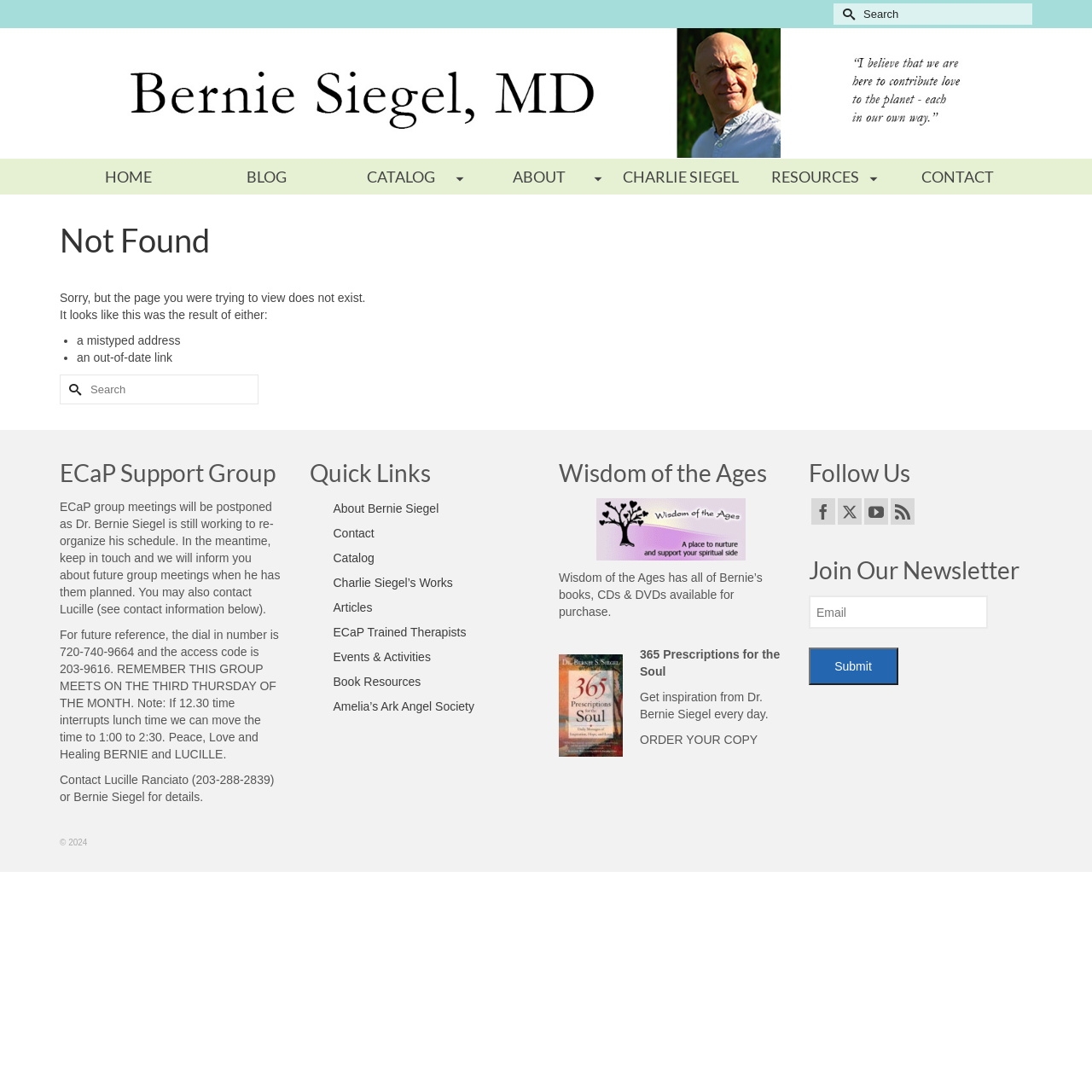Who is the author mentioned on the webpage?
Please use the image to deliver a detailed and complete answer.

The author mentioned on the webpage is Bernie Siegel, who is also the founder of ECaP Support Group, and his books, CDs, and DVDs are available for purchase on the webpage.